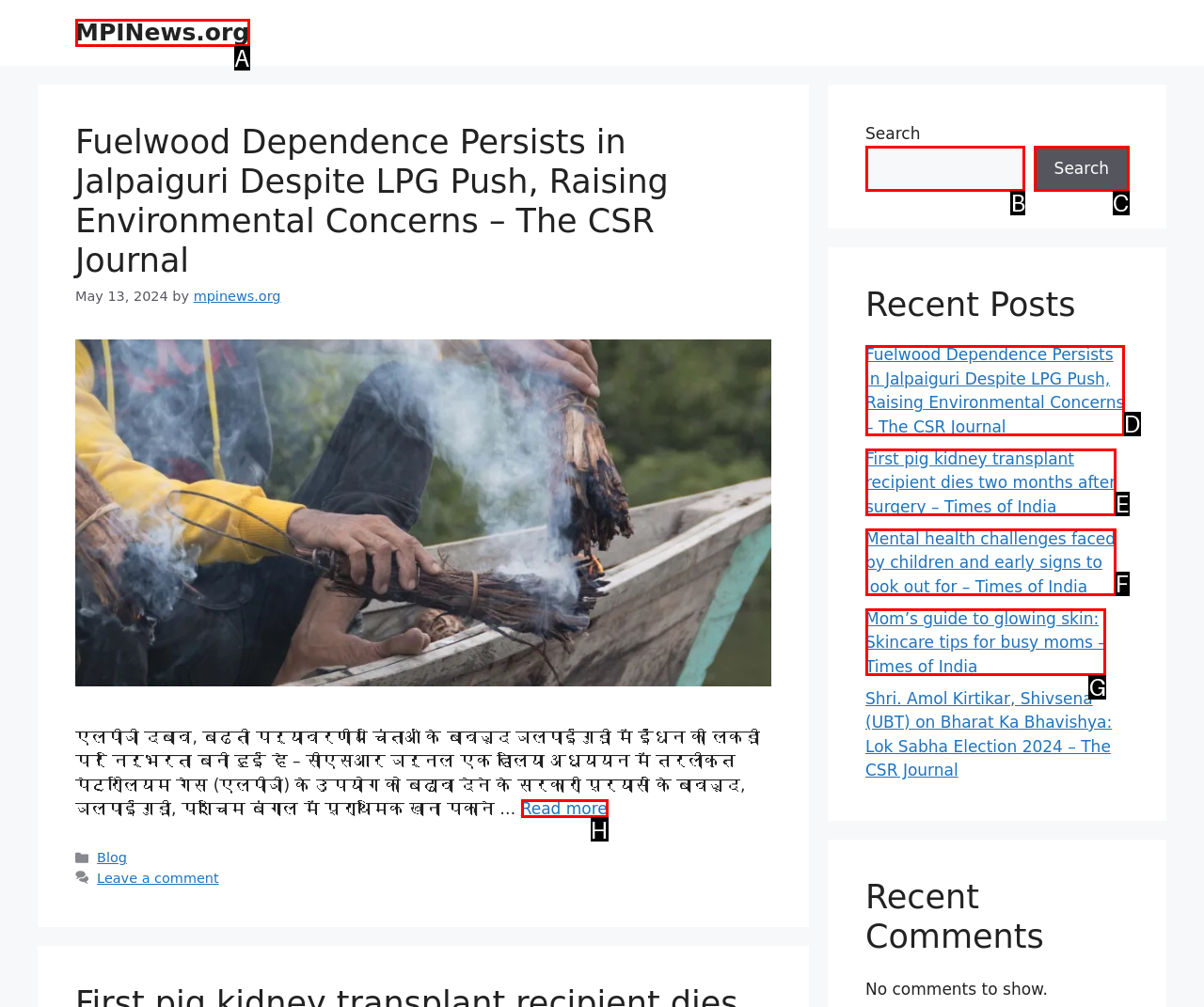Tell me which one HTML element I should click to complete the following task: Read more about Fuelwood Dependence Persists in Jalpaiguri Answer with the option's letter from the given choices directly.

H